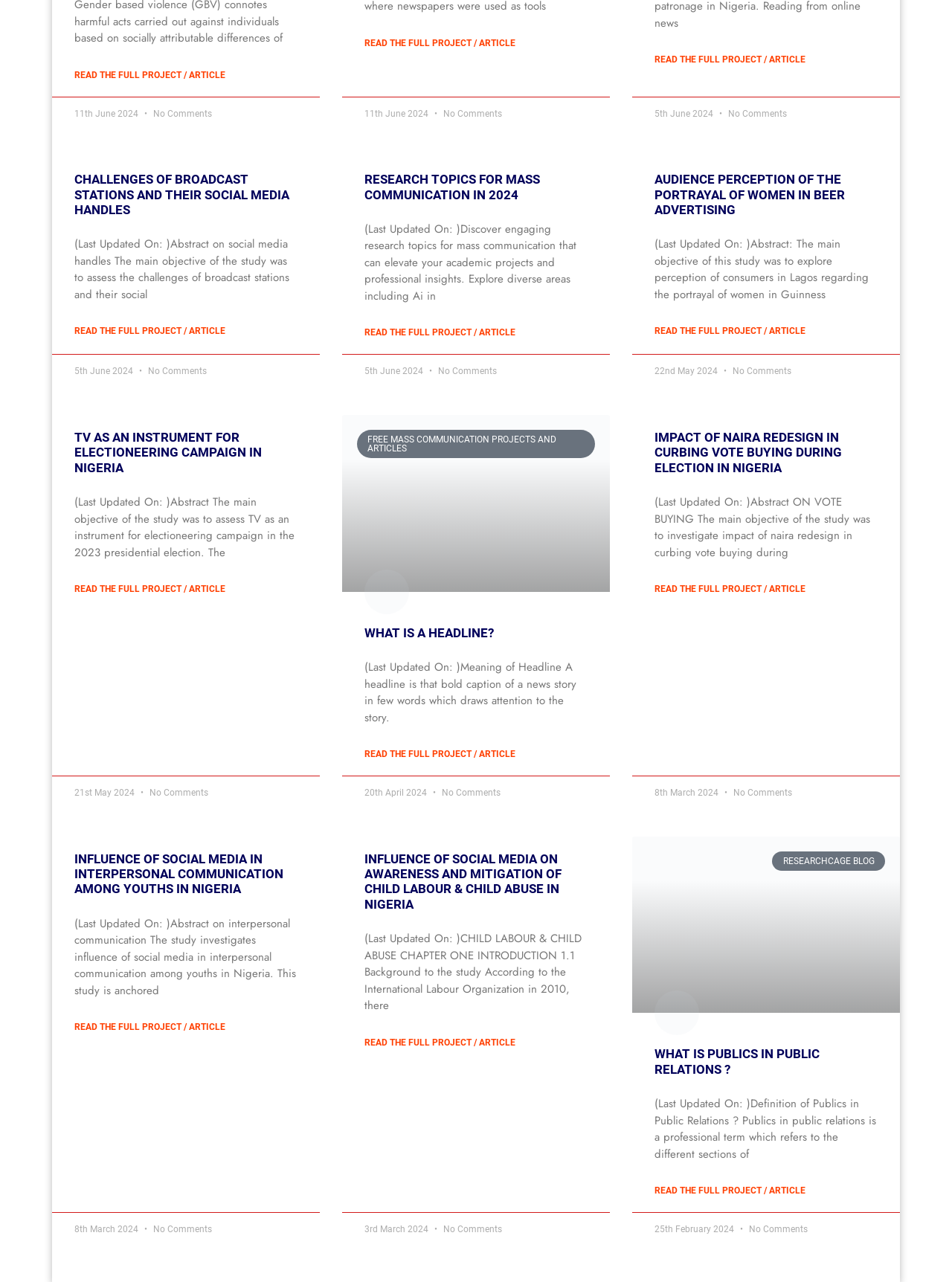How many 'Read more about' links are on this webpage?
Utilize the image to construct a detailed and well-explained answer.

I counted the number of 'Read more about' links on the webpage, and there are 9 of them.